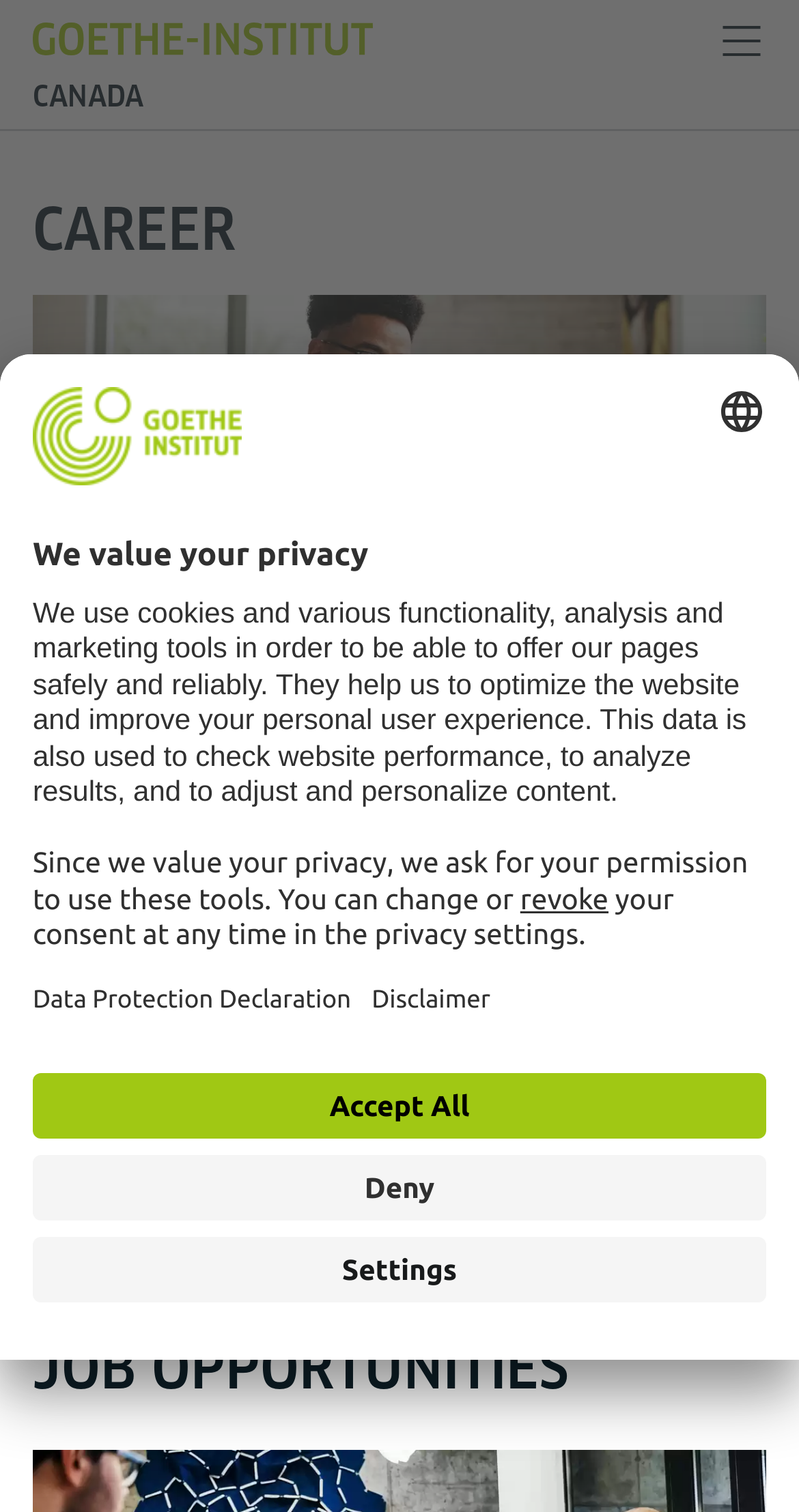Predict the bounding box of the UI element based on this description: "Claim Goethe Institut".

[0.041, 0.014, 0.467, 0.037]